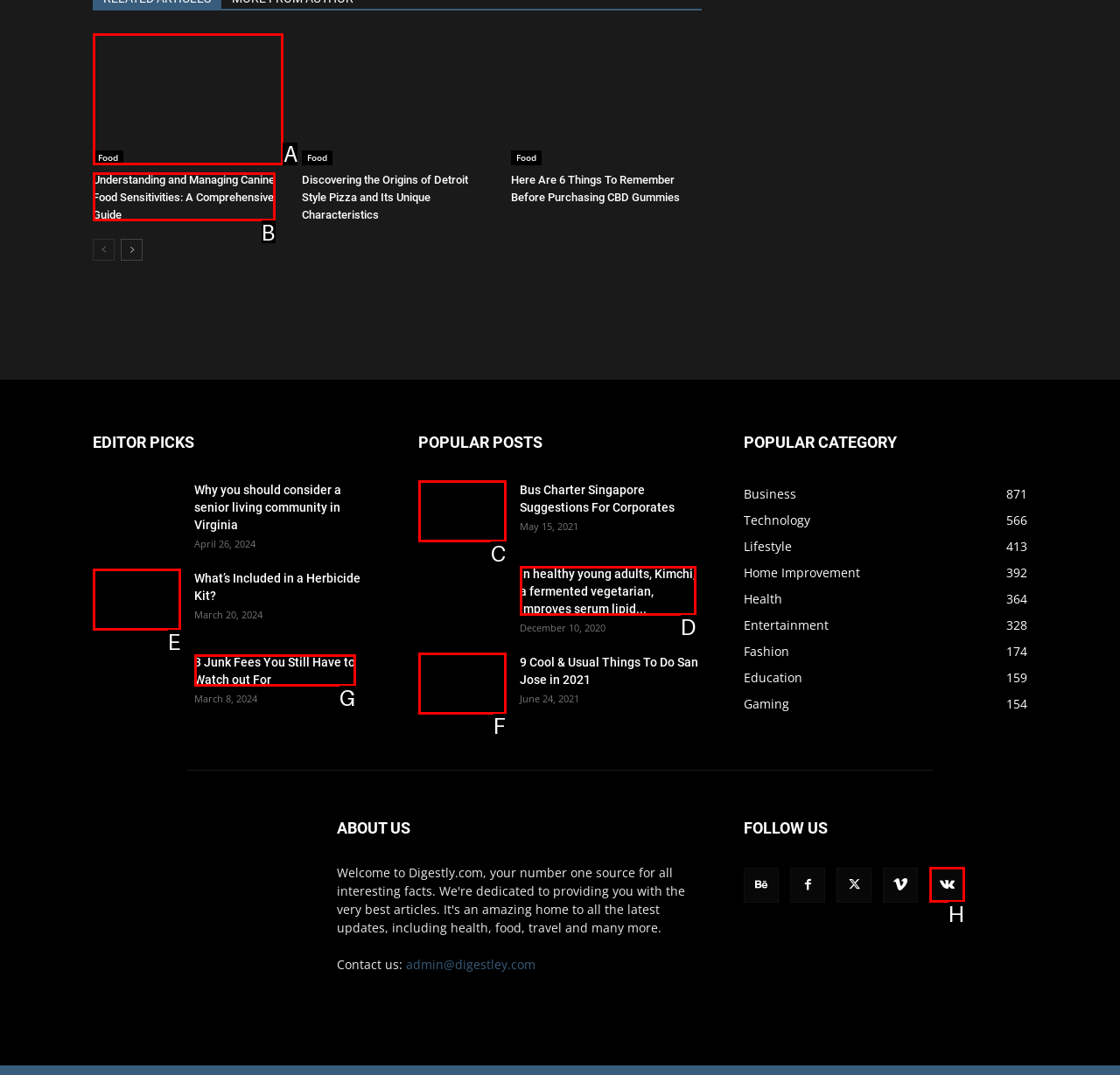For the given instruction: Click on the 'Canine Food' link, determine which boxed UI element should be clicked. Answer with the letter of the corresponding option directly.

A